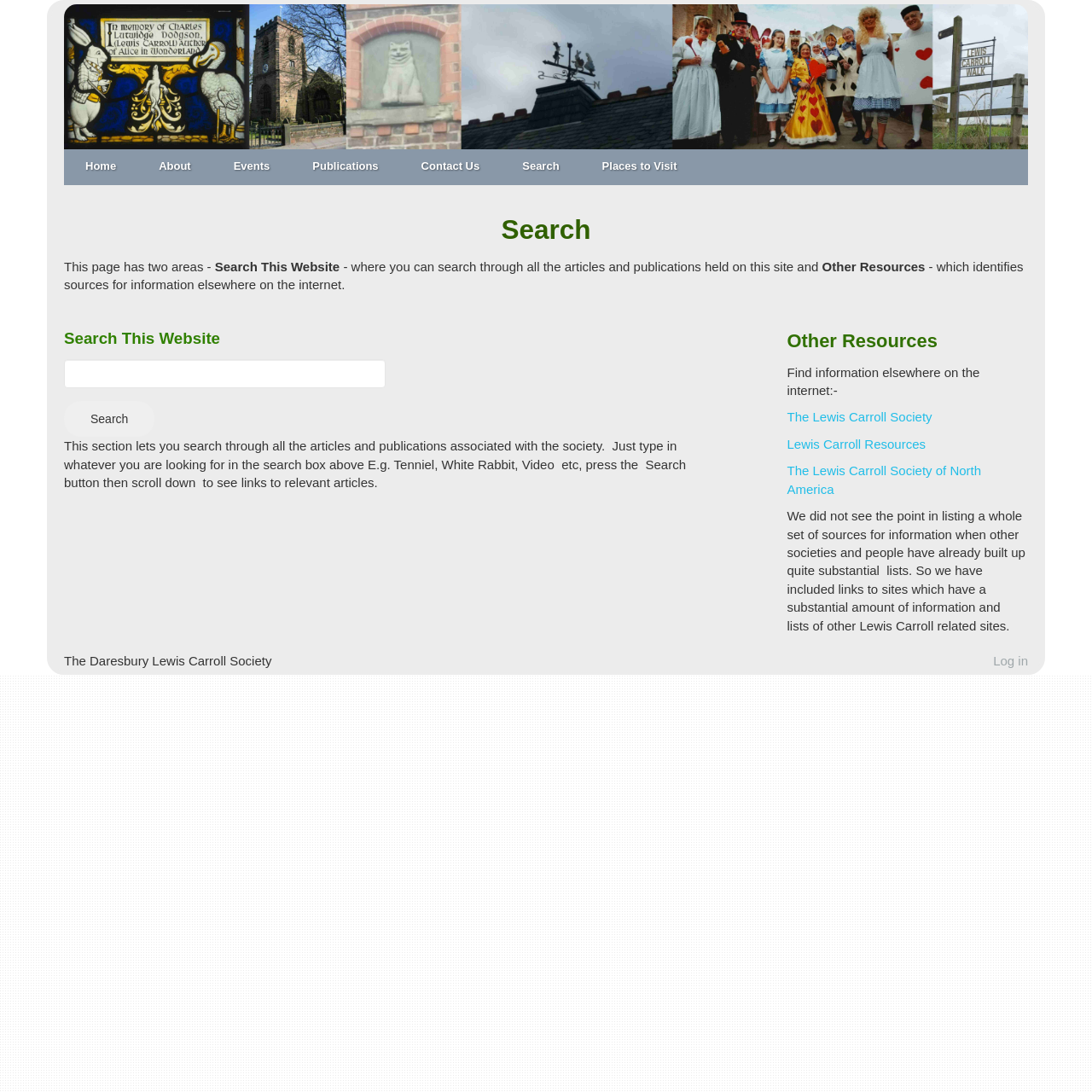Specify the bounding box coordinates for the region that must be clicked to perform the given instruction: "Log in to the website".

[0.909, 0.599, 0.941, 0.612]